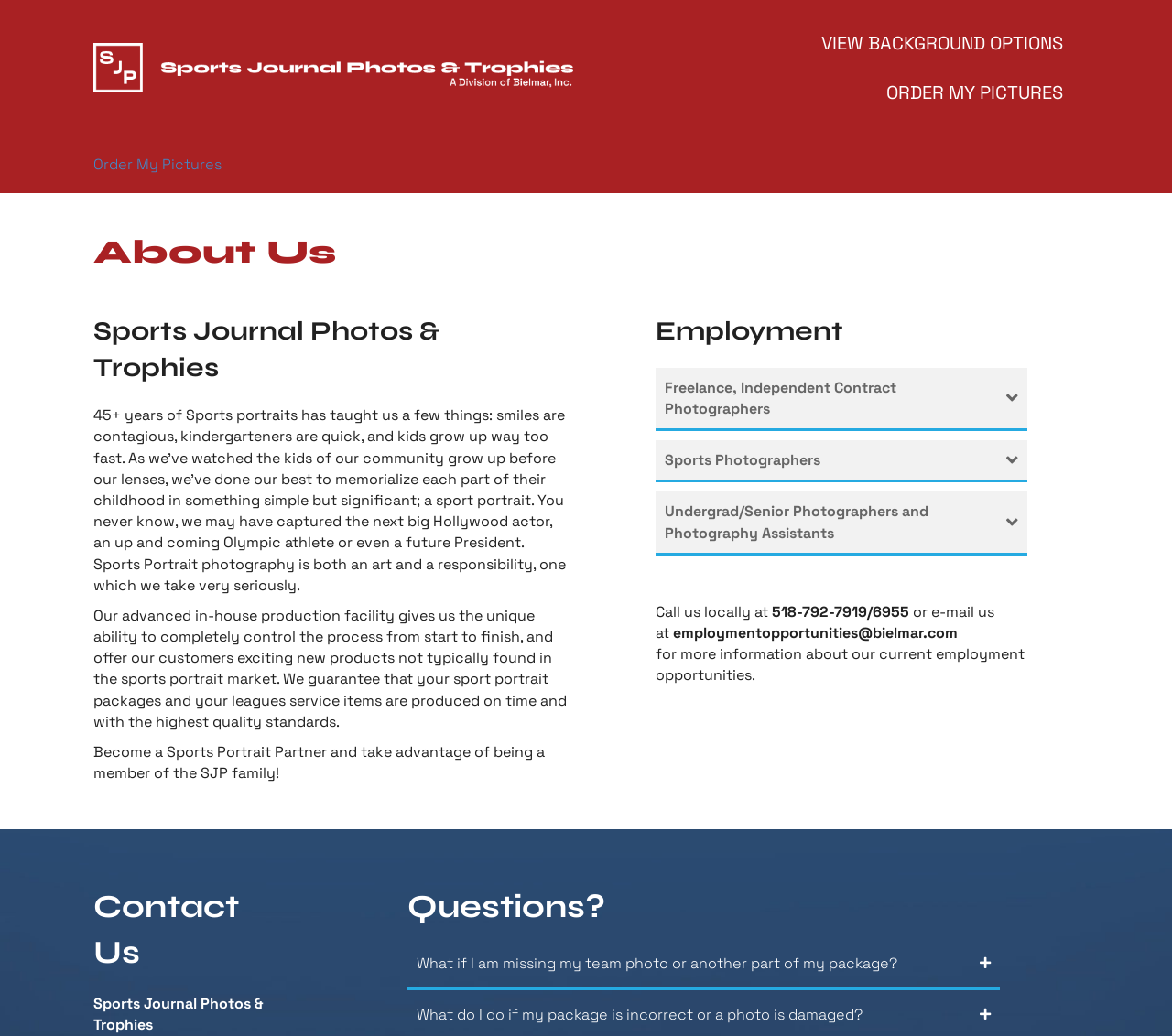Can you pinpoint the bounding box coordinates for the clickable element required for this instruction: "Click the 'What if I am missing my team photo or another part of my package?' tab"? The coordinates should be four float numbers between 0 and 1, i.e., [left, top, right, bottom].

[0.347, 0.915, 0.853, 0.956]